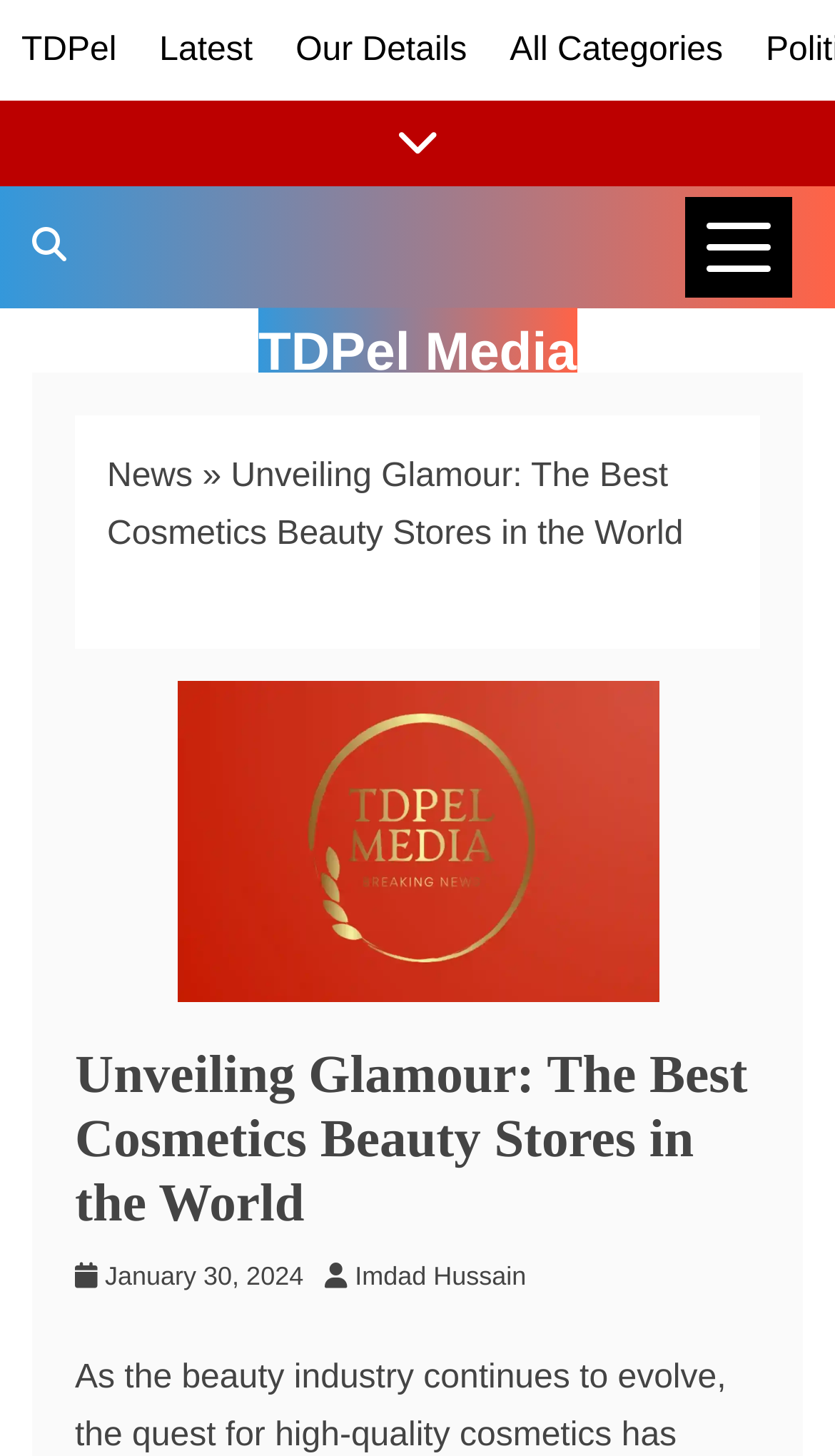How many images are on the current webpage?
Please provide a single word or phrase as your answer based on the screenshot.

1